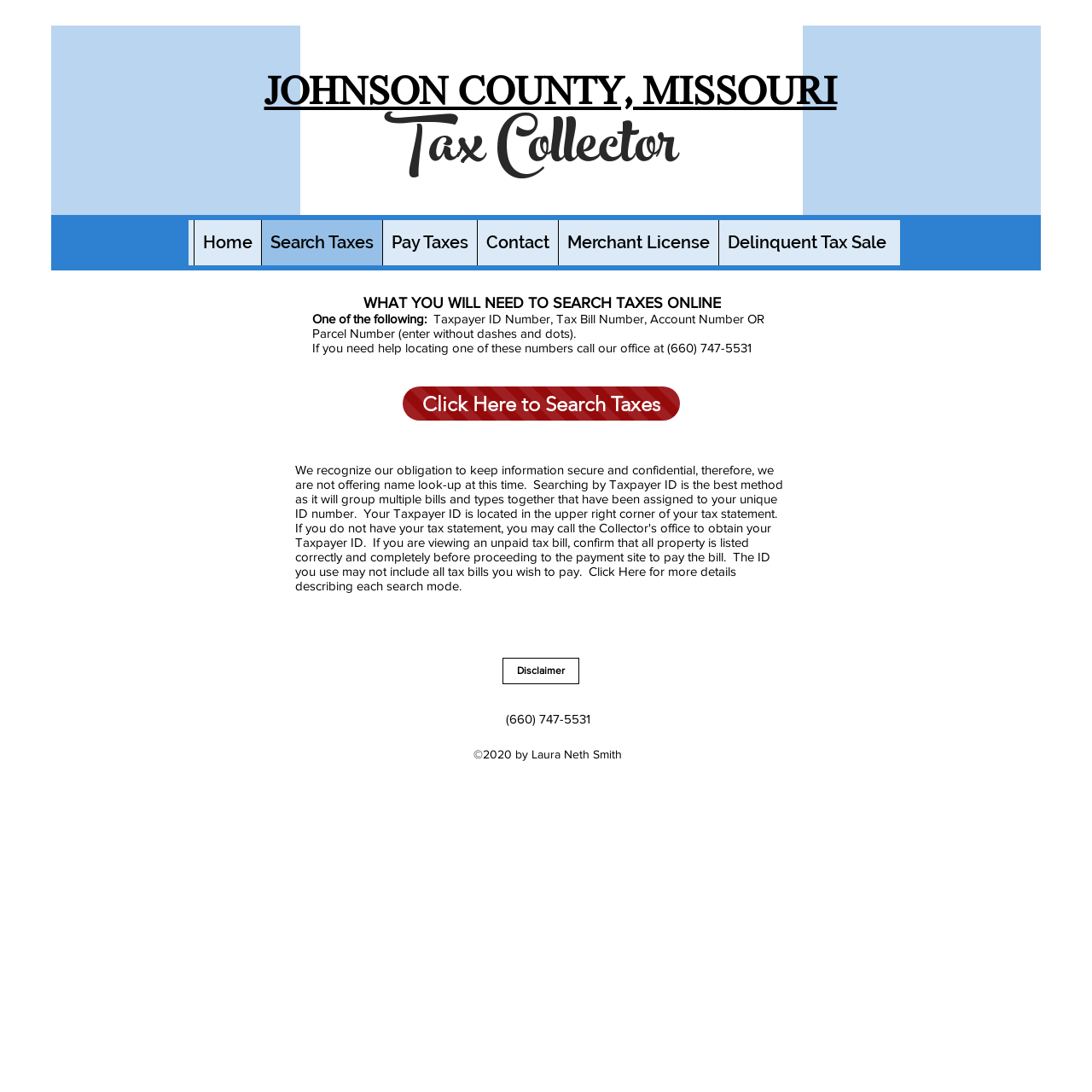Specify the bounding box coordinates of the element's region that should be clicked to achieve the following instruction: "Read about transmission rebuilds in Edmonton". The bounding box coordinates consist of four float numbers between 0 and 1, in the format [left, top, right, bottom].

None